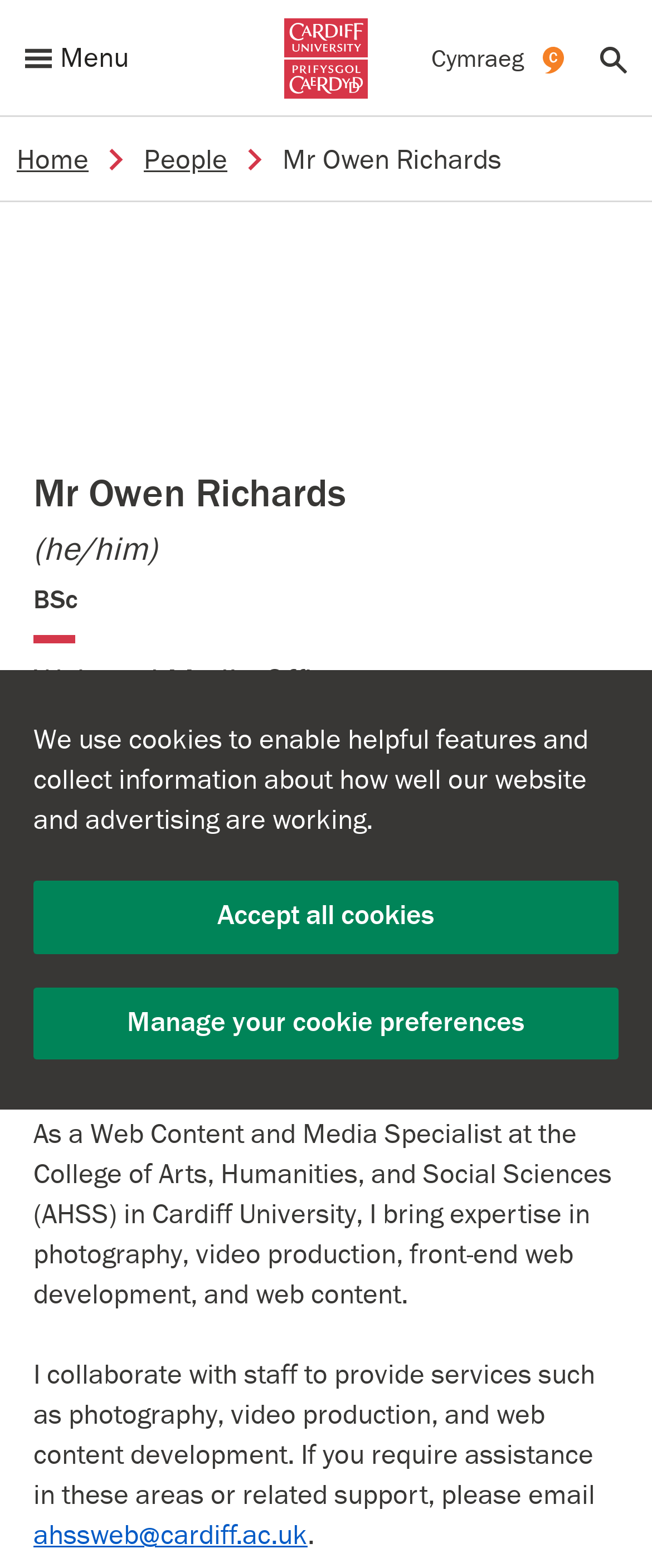Using the given element description, provide the bounding box coordinates (top-left x, top-left y, bottom-right x, bottom-right y) for the corresponding UI element in the screenshot: Manage your cookie preferences

[0.051, 0.629, 0.949, 0.676]